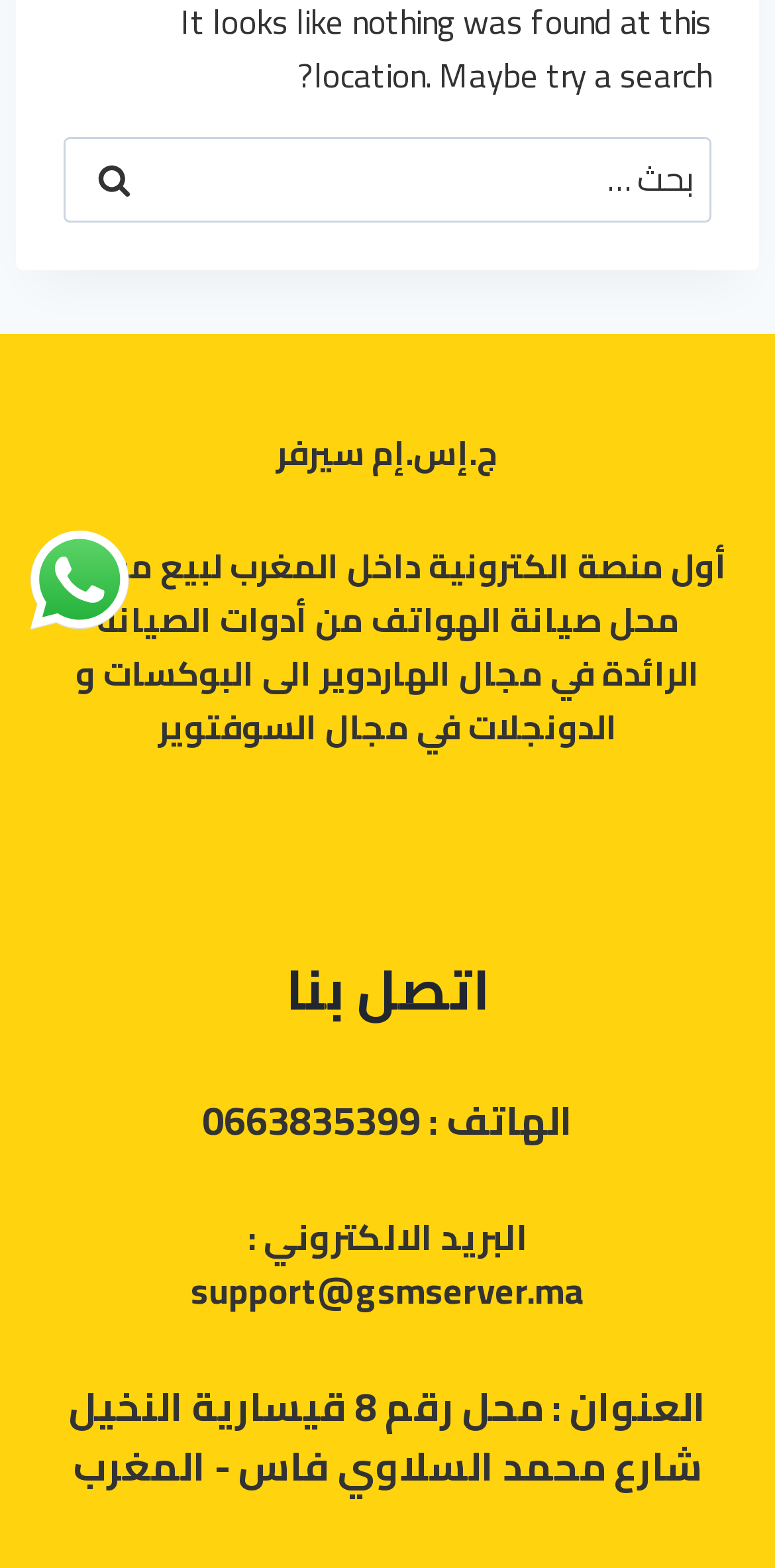Find the UI element described as: "support@gsmserver.ma" and predict its bounding box coordinates. Ensure the coordinates are four float numbers between 0 and 1, [left, top, right, bottom].

[0.246, 0.802, 0.754, 0.844]